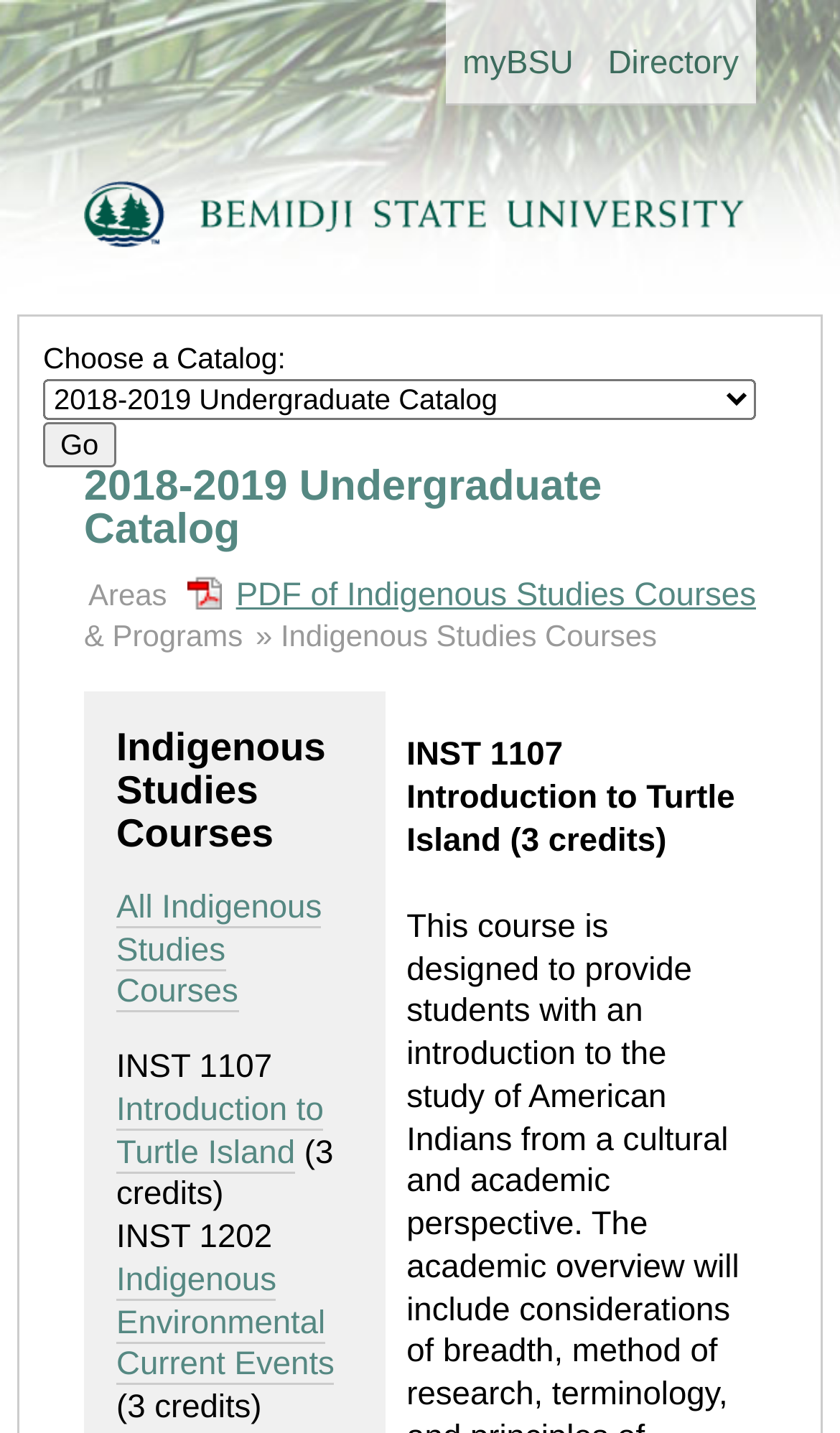Please answer the following question using a single word or phrase: 
How many credits is the course 'Introduction to Turtle Island'?

3 credits